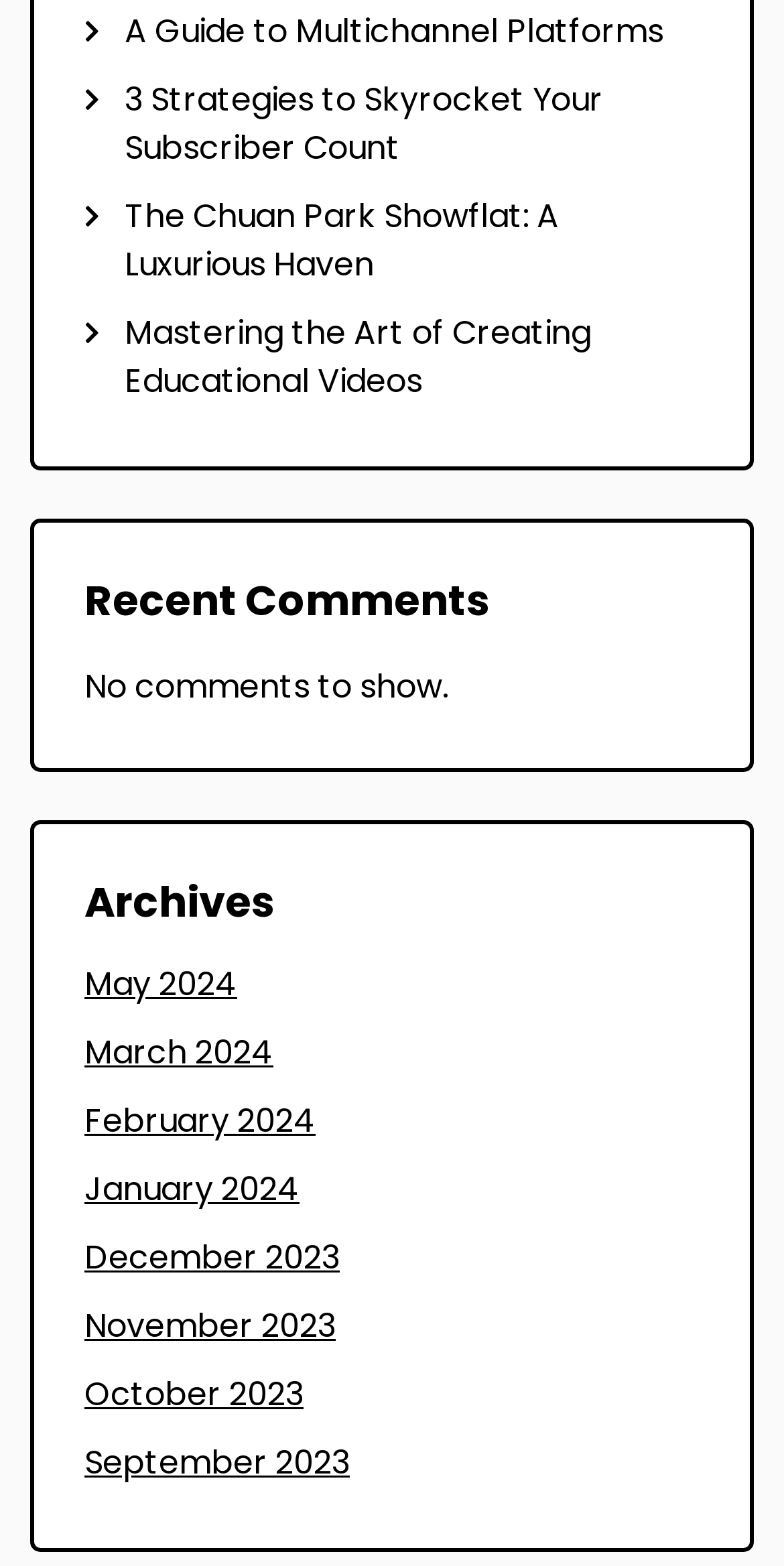Provide the bounding box coordinates for the UI element that is described by this text: "November 2023". The coordinates should be in the form of four float numbers between 0 and 1: [left, top, right, bottom].

[0.108, 0.832, 0.428, 0.861]